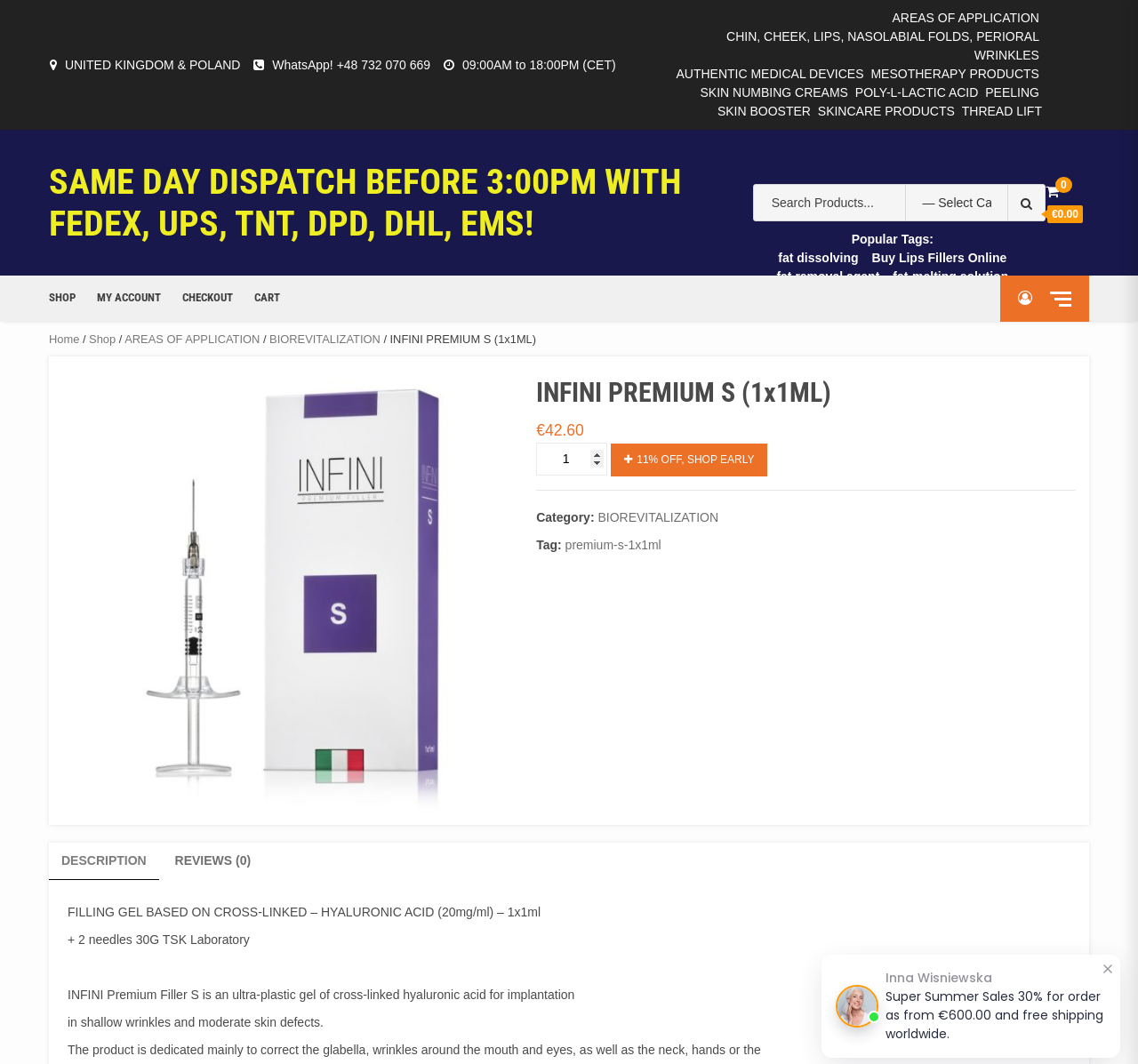What is the price of the product?
Using the information from the image, give a concise answer in one word or a short phrase.

€42.60